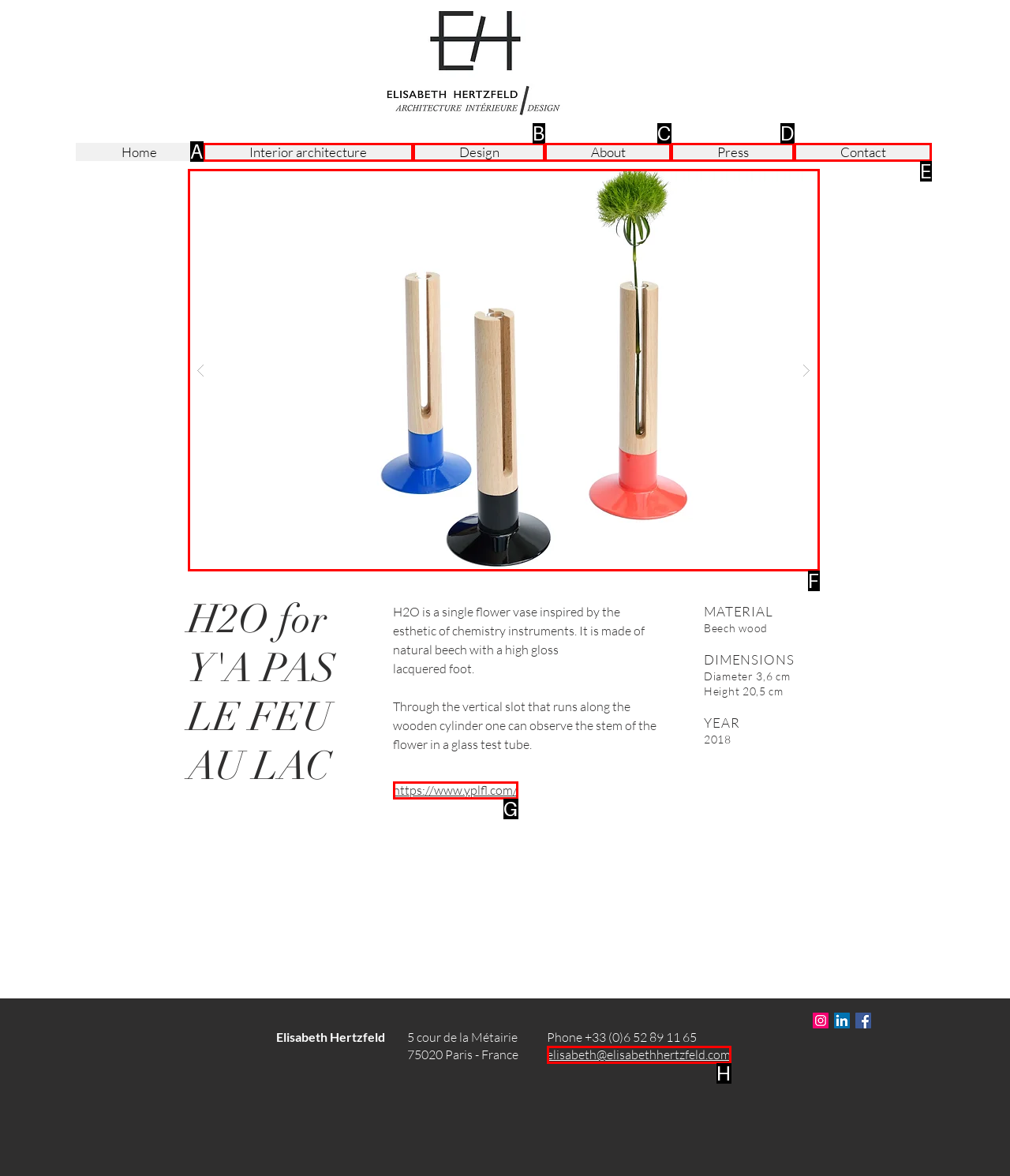Please identify the UI element that matches the description: Interior architecture
Respond with the letter of the correct option.

A